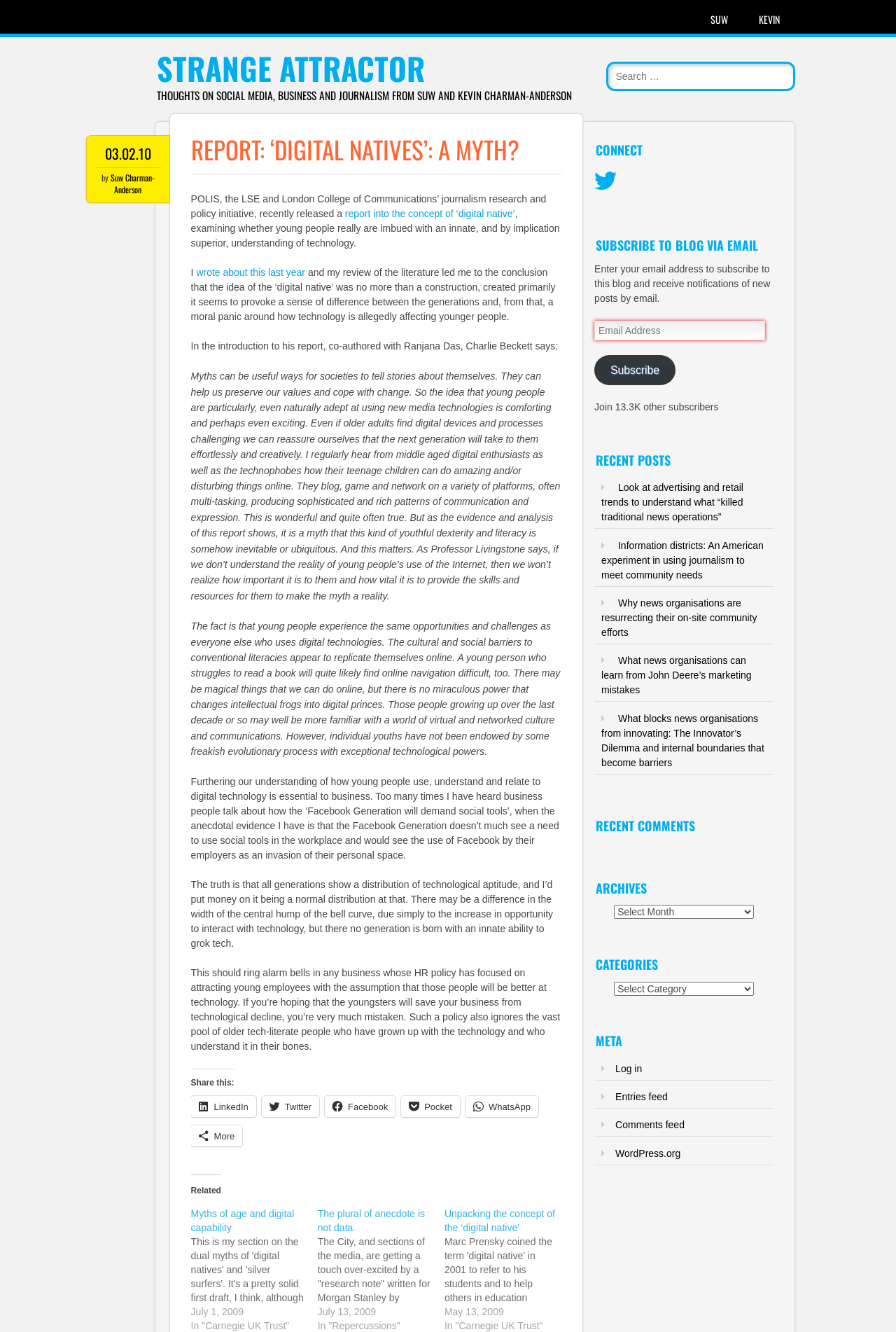Specify the bounding box coordinates of the element's area that should be clicked to execute the given instruction: "Share this on LinkedIn". The coordinates should be four float numbers between 0 and 1, i.e., [left, top, right, bottom].

[0.213, 0.823, 0.286, 0.839]